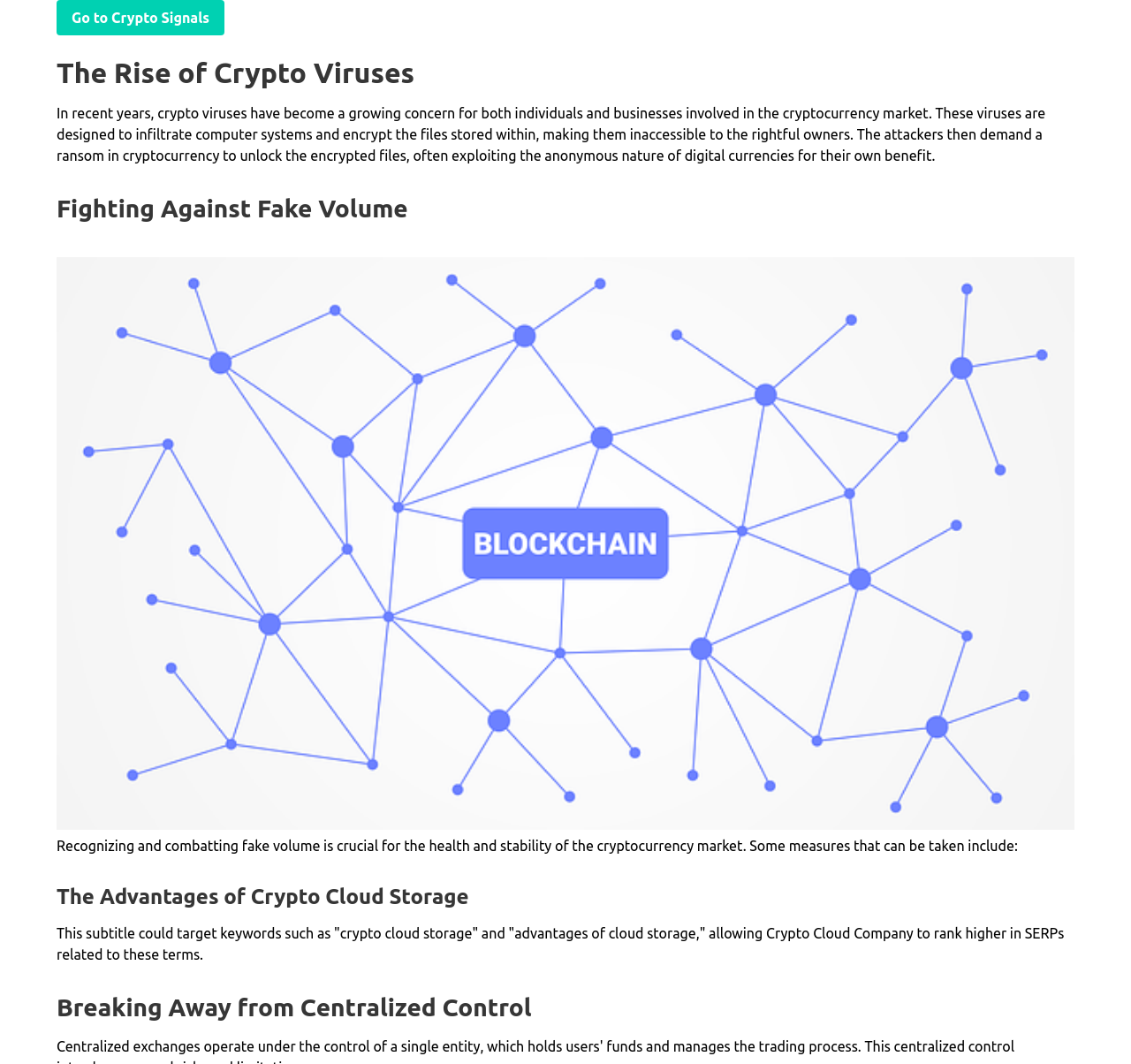What is the potential benefit of using crypto cloud storage?
Refer to the screenshot and deliver a thorough answer to the question presented.

According to the static text, the subtitle 'The Advantages of Crypto Cloud Storage' could target specific keywords, allowing the company to rank higher in search engine results pages (SERPs) related to those terms, which implies that using crypto cloud storage can improve online visibility.